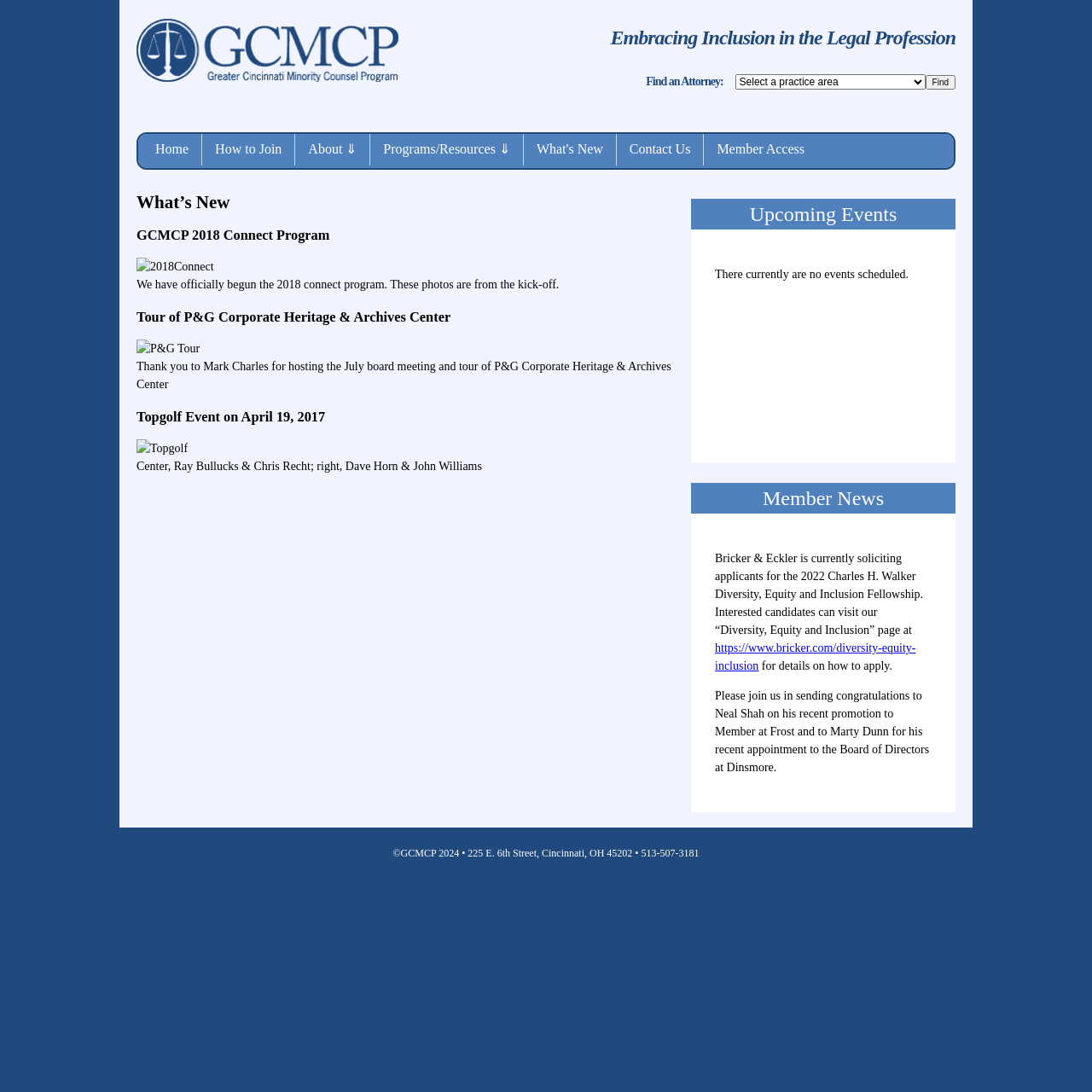What is the topic of the 'Diversity, Equity and Inclusion' page? From the image, respond with a single word or brief phrase.

Fellowship